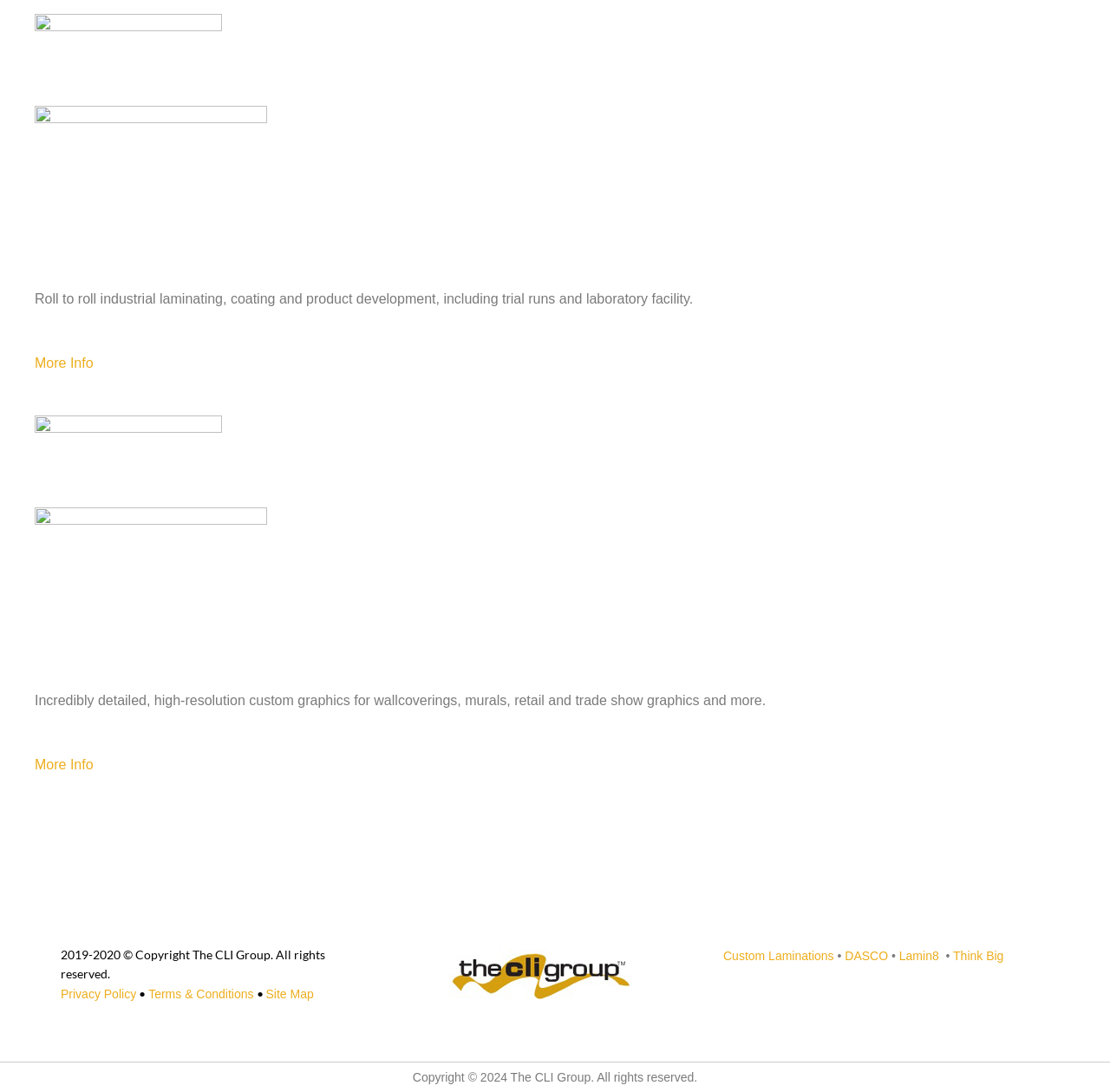Determine the bounding box of the UI component based on this description: "parent_node: More Info". The bounding box coordinates should be four float values between 0 and 1, i.e., [left, top, right, bottom].

[0.031, 0.363, 0.2, 0.398]